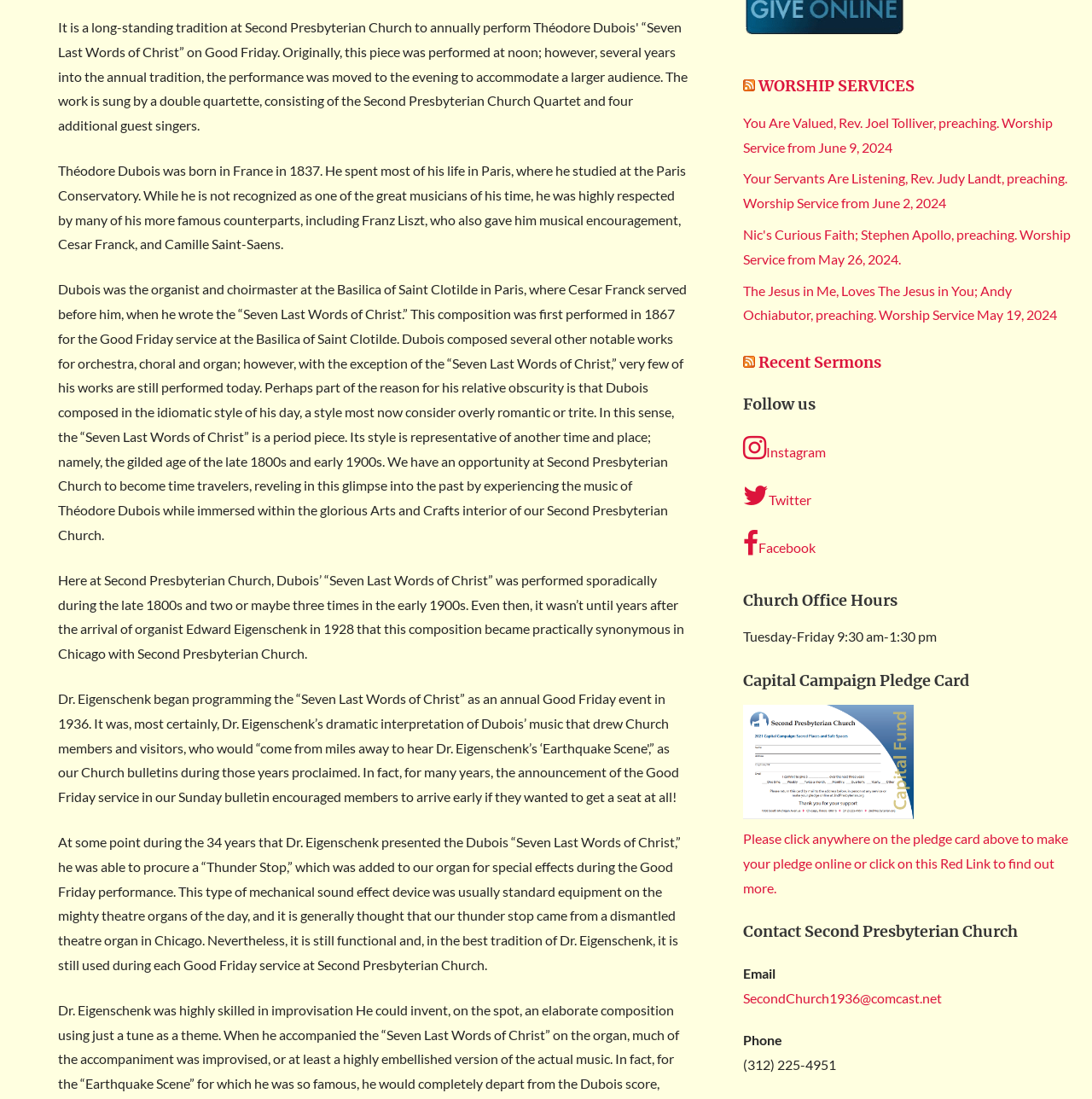Predict the bounding box for the UI component with the following description: "Recent Sermons".

[0.695, 0.321, 0.807, 0.339]